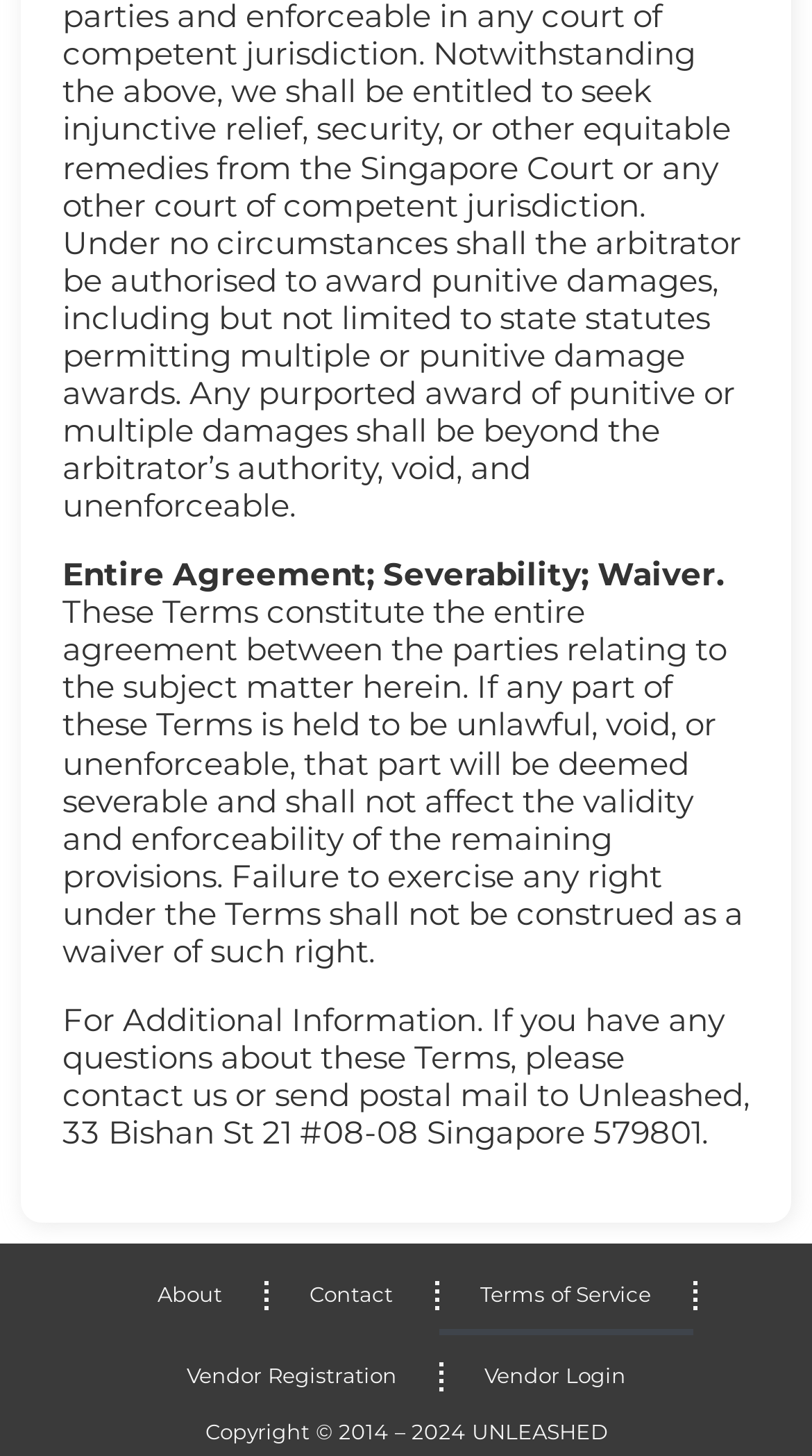Please answer the following question using a single word or phrase: 
What are the available links at the bottom?

About, Contact, Terms of Service